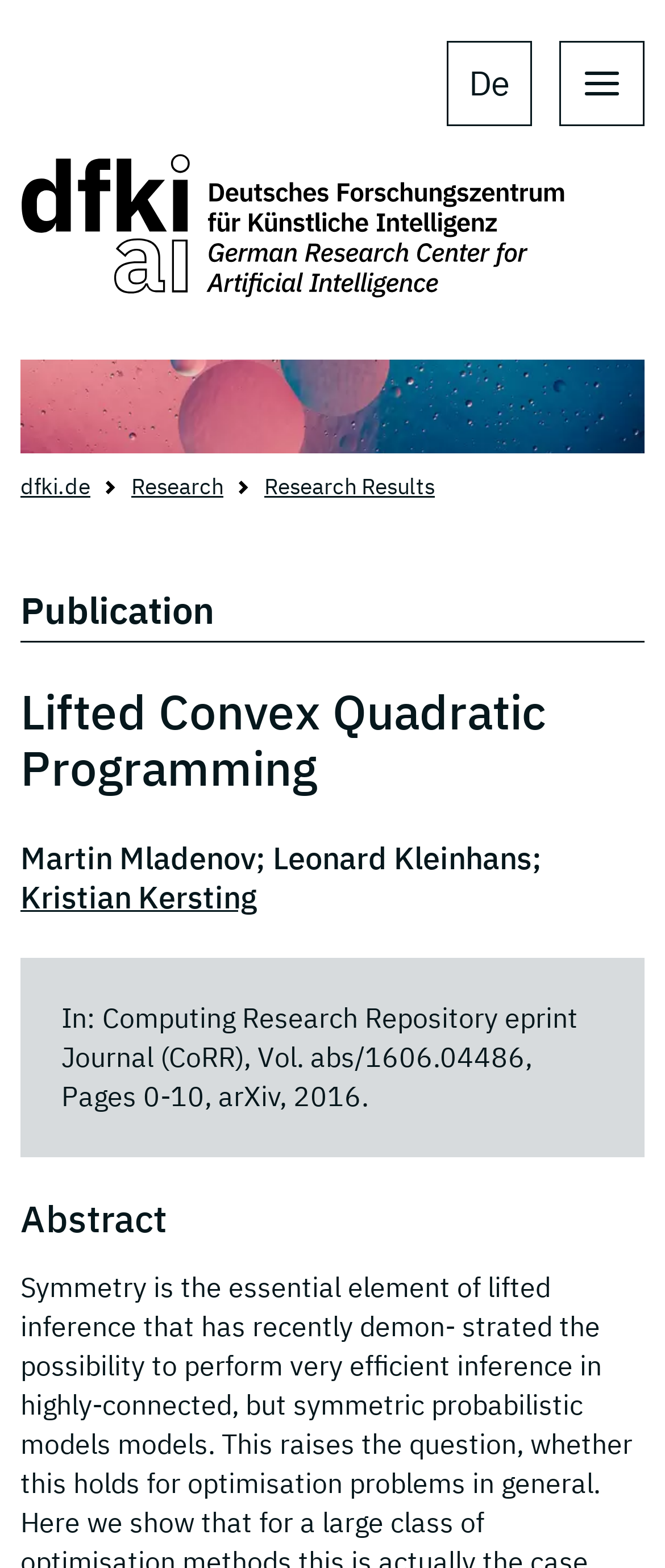What is the name of the research institution?
Kindly offer a detailed explanation using the data available in the image.

I found the answer by looking at the link element with the text 'Deutsches Forschungszentrum für Künstliche Intelligenz' at the top of the page, which suggests that it is the name of the research institution.